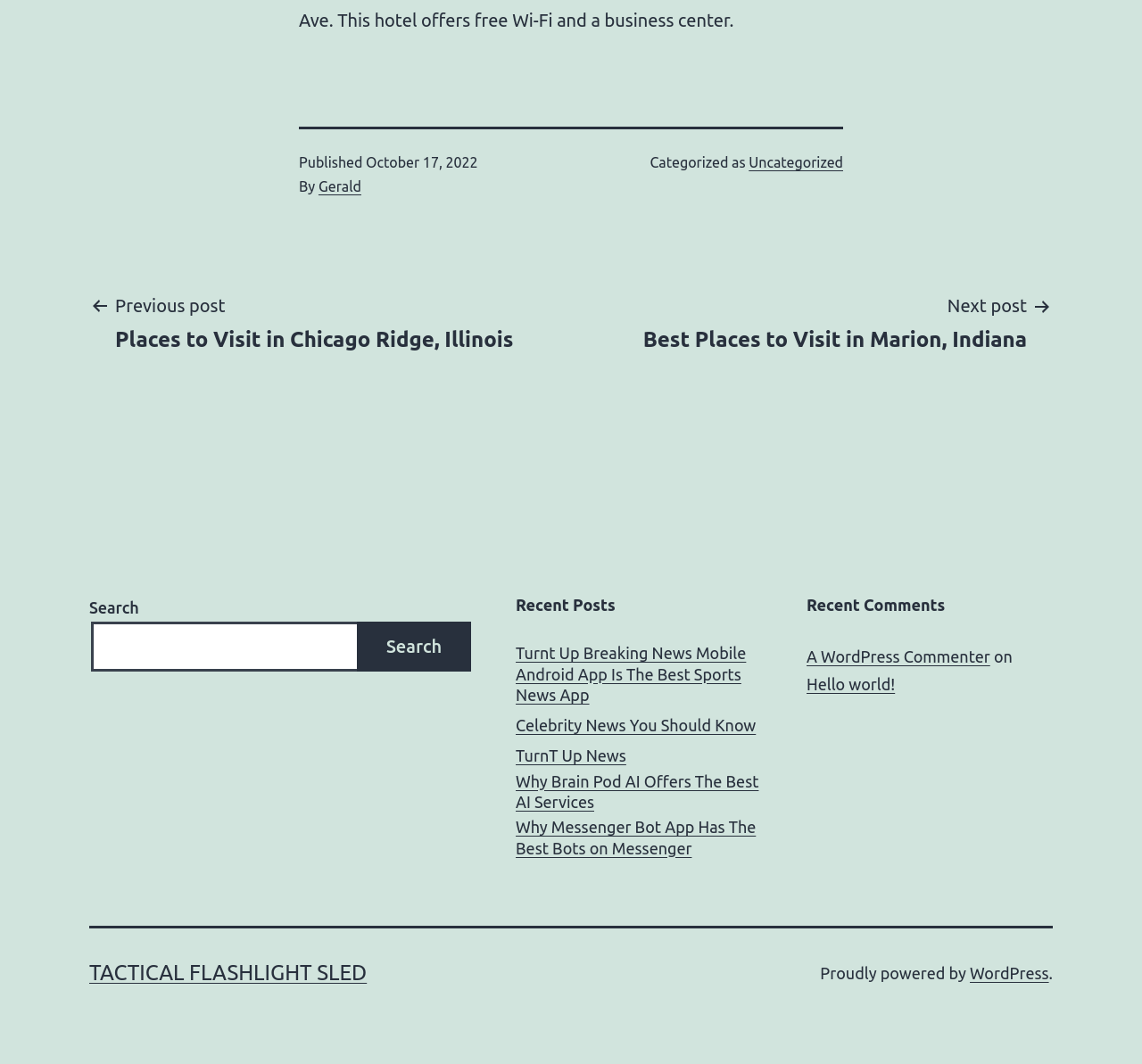Determine the bounding box coordinates of the section I need to click to execute the following instruction: "Search for something". Provide the coordinates as four float numbers between 0 and 1, i.e., [left, top, right, bottom].

[0.078, 0.558, 0.413, 0.631]